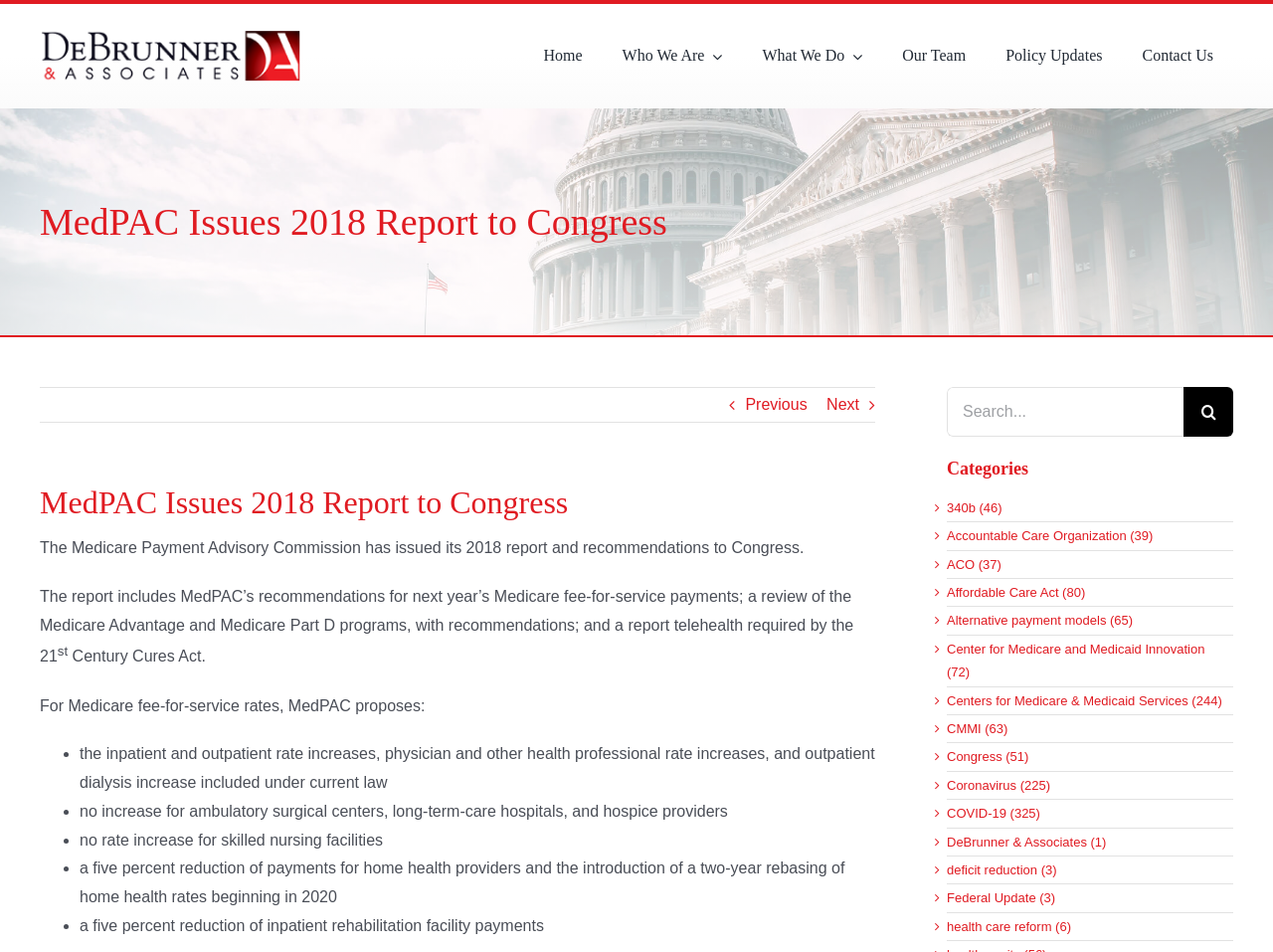Identify the bounding box coordinates of the clickable region necessary to fulfill the following instruction: "View the 'Policy Updates' page". The bounding box coordinates should be four float numbers between 0 and 1, i.e., [left, top, right, bottom].

[0.774, 0.033, 0.882, 0.085]